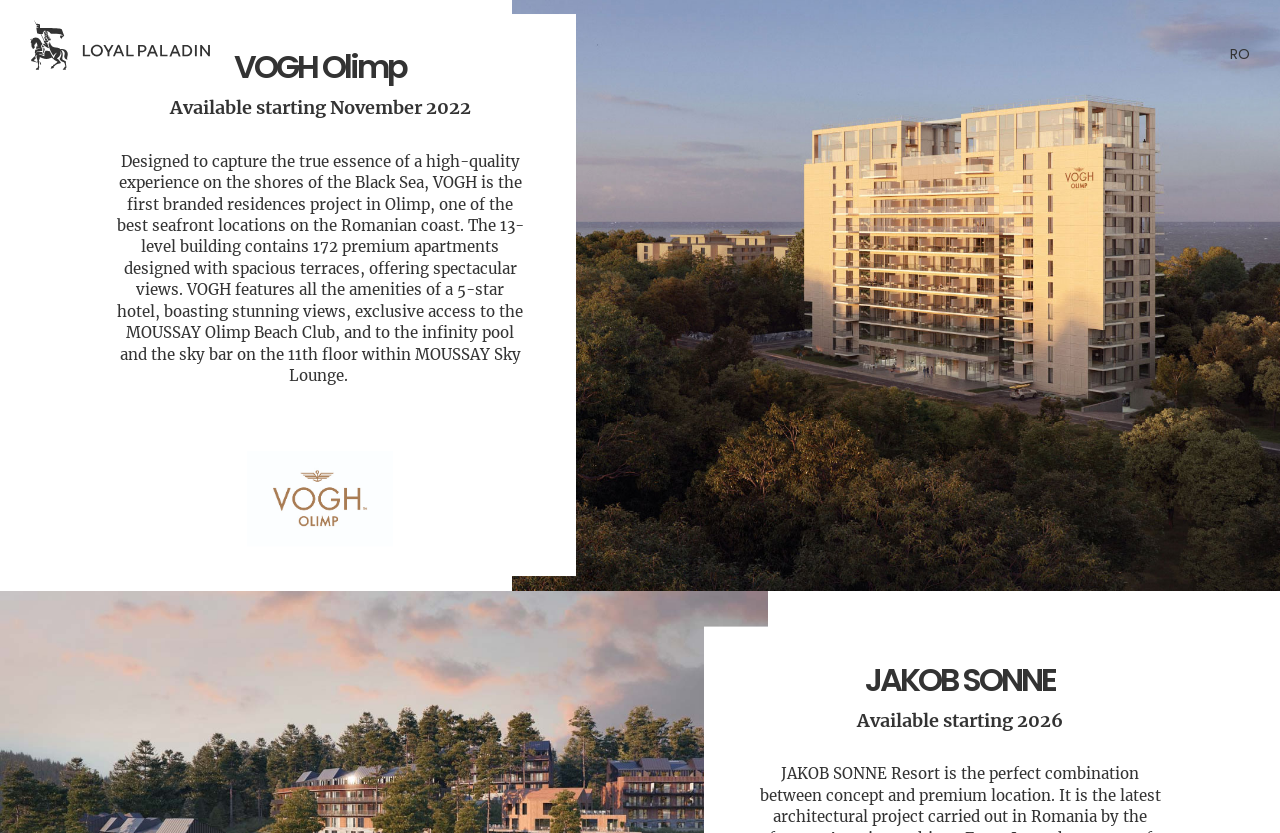Answer the question using only one word or a concise phrase: What is the name of the beach club associated with VOGH Olimp?

MOUSSAY Olimp Beach Club